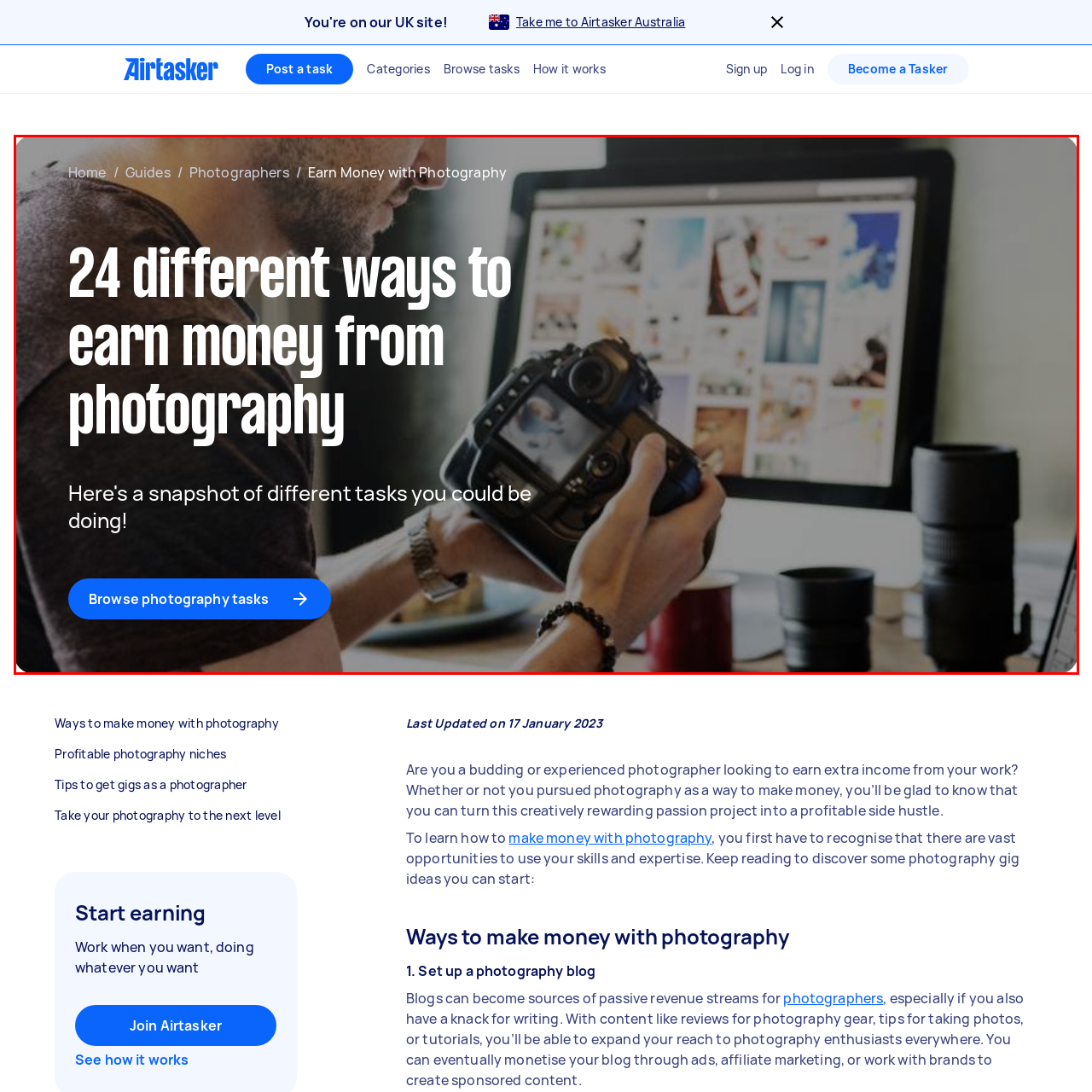Describe in detail the visual elements within the red-lined box.

In this engaging image, a photographer intently examines their camera while seated in front of a display filled with a variety of vibrant photographs. The scene captures the essence of creative exploration, showcasing numerous images that reflect diverse photography styles and subjects. Brightly colored prints adorn the computer screen, emphasizing the potential for photographers to make money by leveraging their craft. Accompanying the visual is the bold heading that reads "24 different ways to earn money from photography," inviting viewers to discover various opportunities within the photography industry. A supportive subheading encourages readers, stating, "Here's a snapshot of different tasks you could be doing!" Below, a call-to-action button invites them to "Browse photography tasks," suggesting an actionable step towards monetizing their passion for photography.